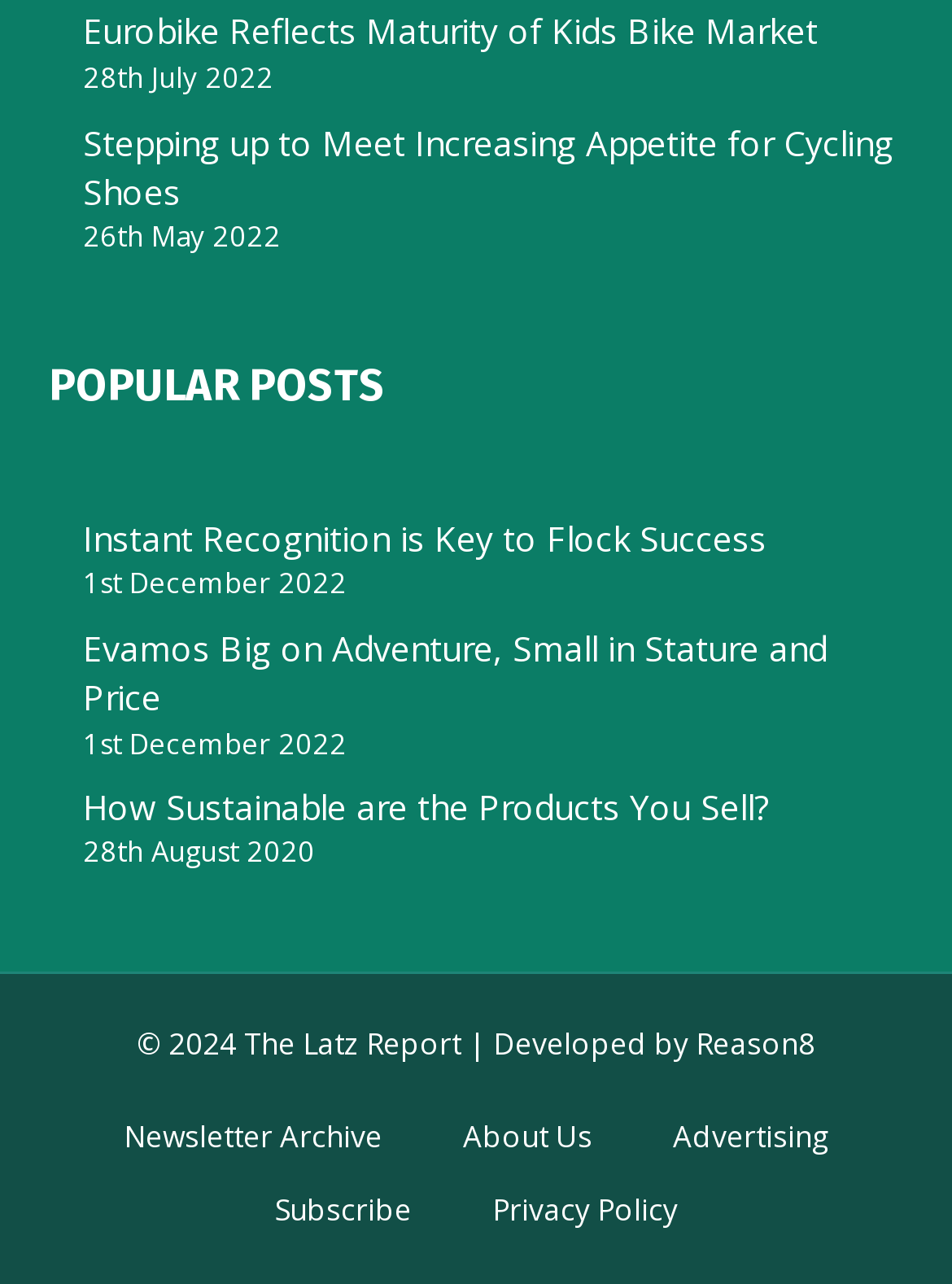Locate the bounding box of the UI element described in the following text: "About Us".

[0.447, 0.868, 0.66, 0.925]